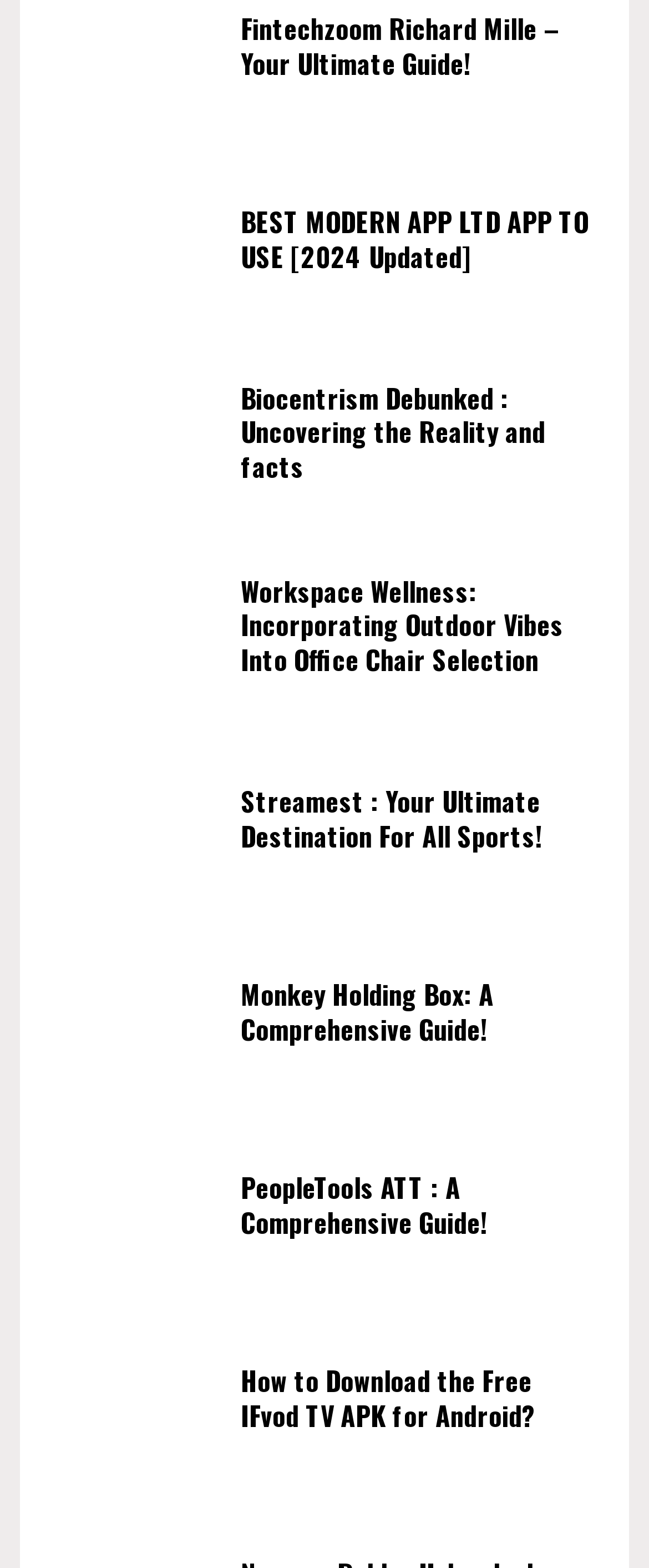Indicate the bounding box coordinates of the element that needs to be clicked to satisfy the following instruction: "View Partners". The coordinates should be four float numbers between 0 and 1, i.e., [left, top, right, bottom].

None